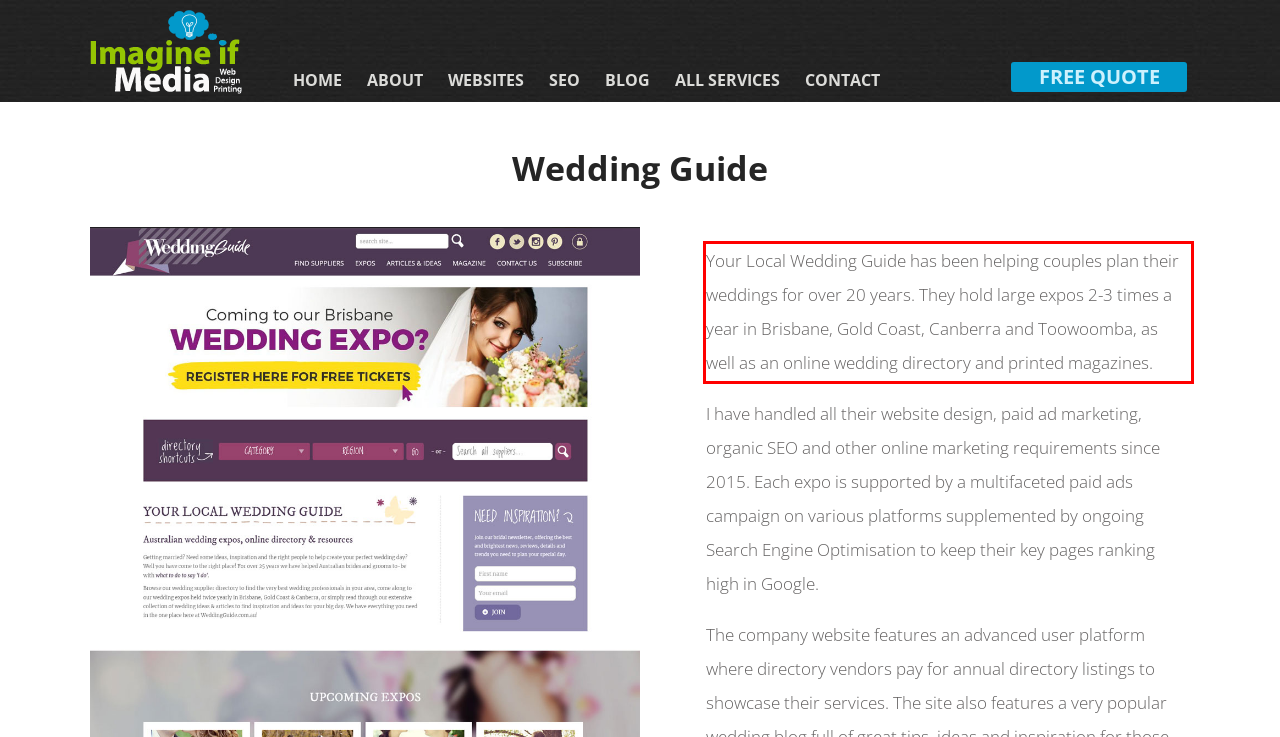From the given screenshot of a webpage, identify the red bounding box and extract the text content within it.

Your Local Wedding Guide has been helping couples plan their weddings for over 20 years. They hold large expos 2-3 times a year in Brisbane, Gold Coast, Canberra and Toowoomba, as well as an online wedding directory and printed magazines.